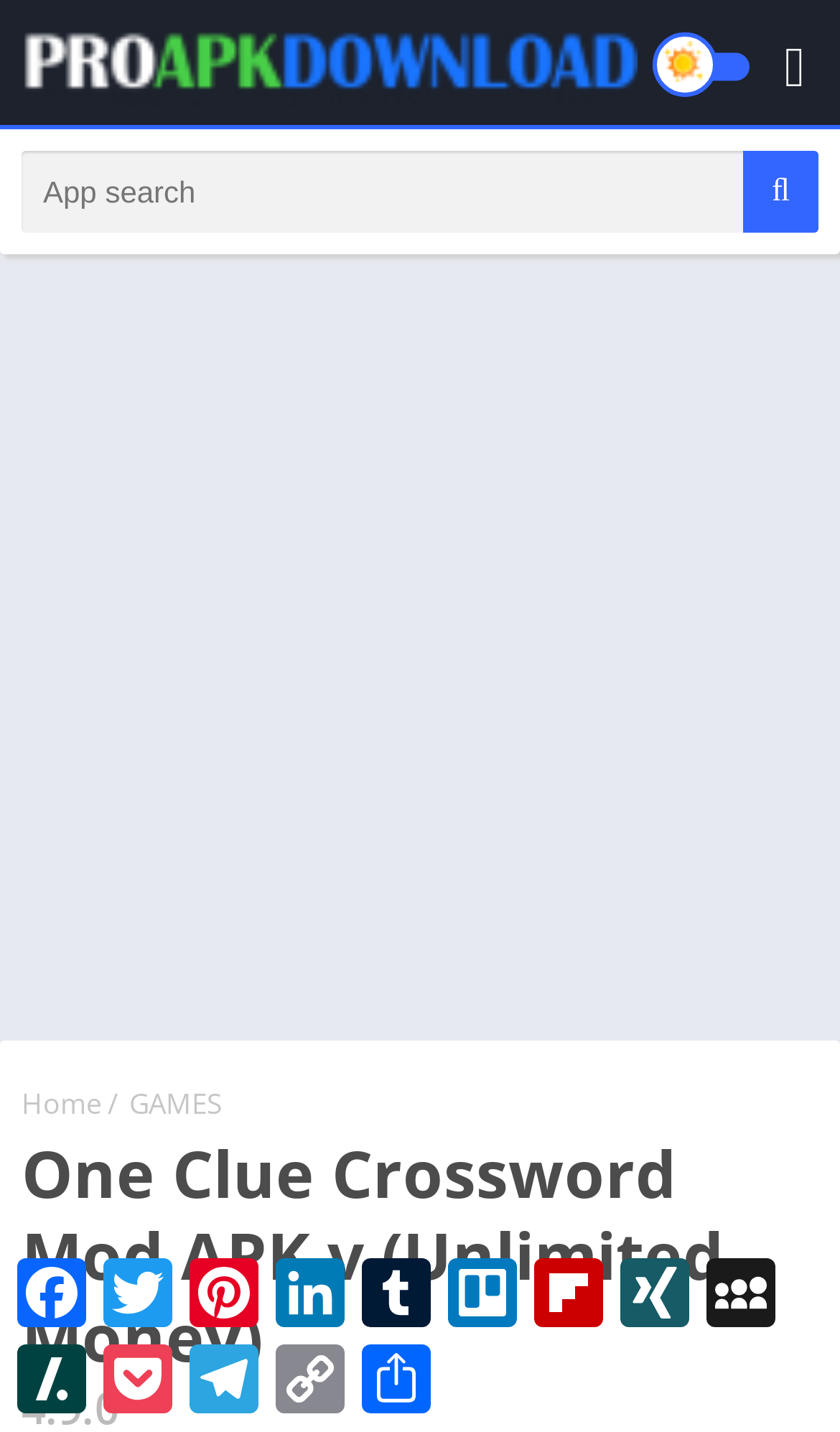Please find and give the text of the main heading on the webpage.

One Clue Crossword Mod APK v (Unlimited Money)